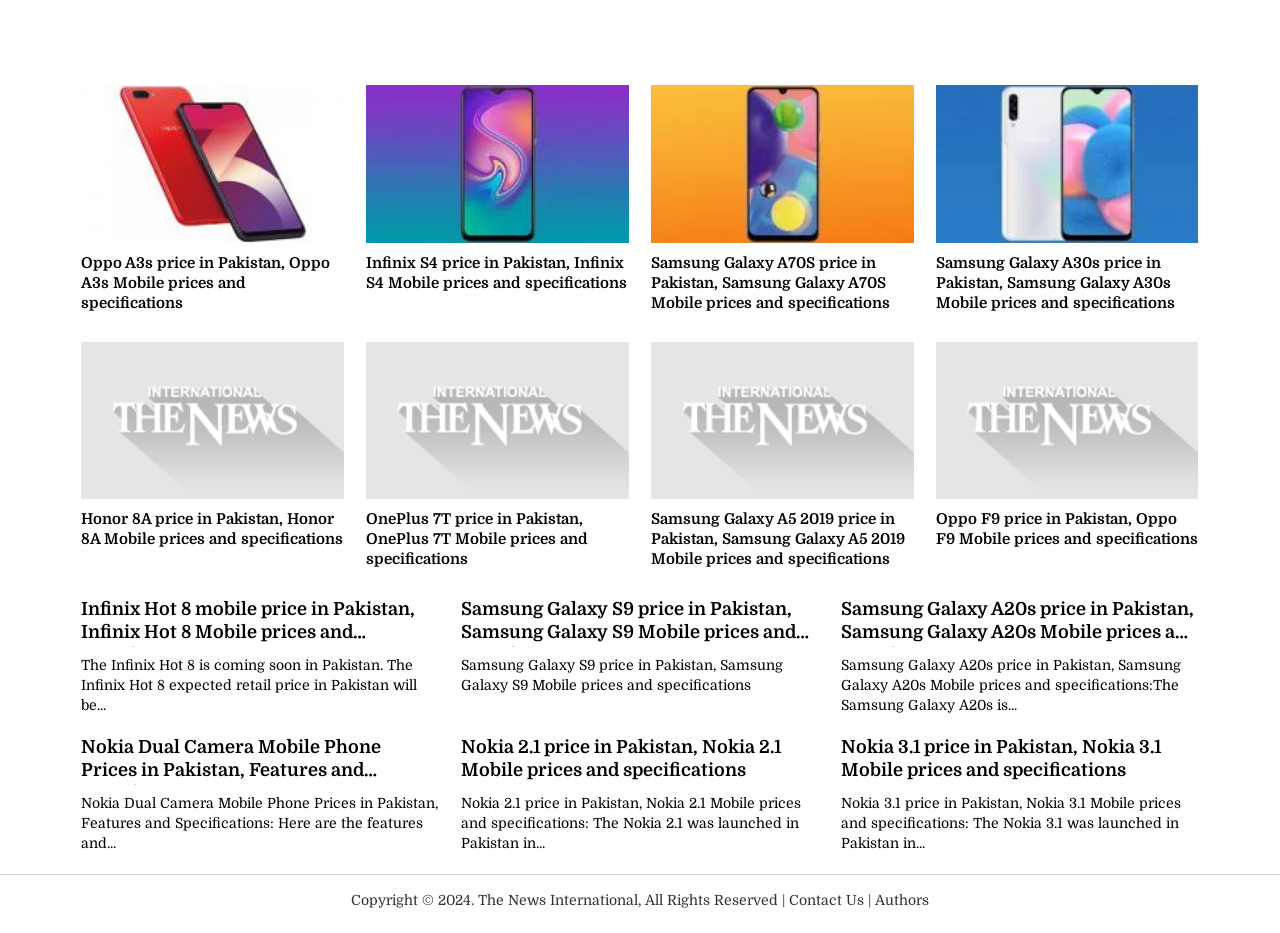Indicate the bounding box coordinates of the element that must be clicked to execute the instruction: "Explore Samsung Galaxy A70S price in Pakistan". The coordinates should be given as four float numbers between 0 and 1, i.e., [left, top, right, bottom].

[0.509, 0.165, 0.714, 0.185]